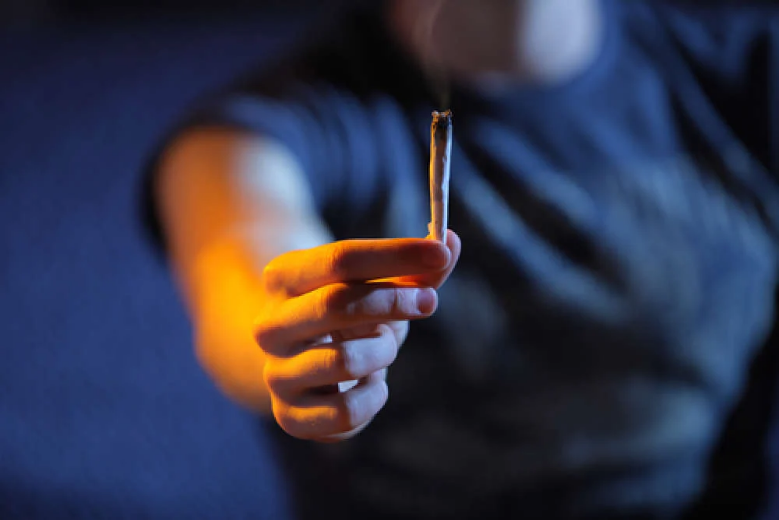Provide a brief response to the question using a single word or phrase: 
What is the focus of the image?

the act of consumption